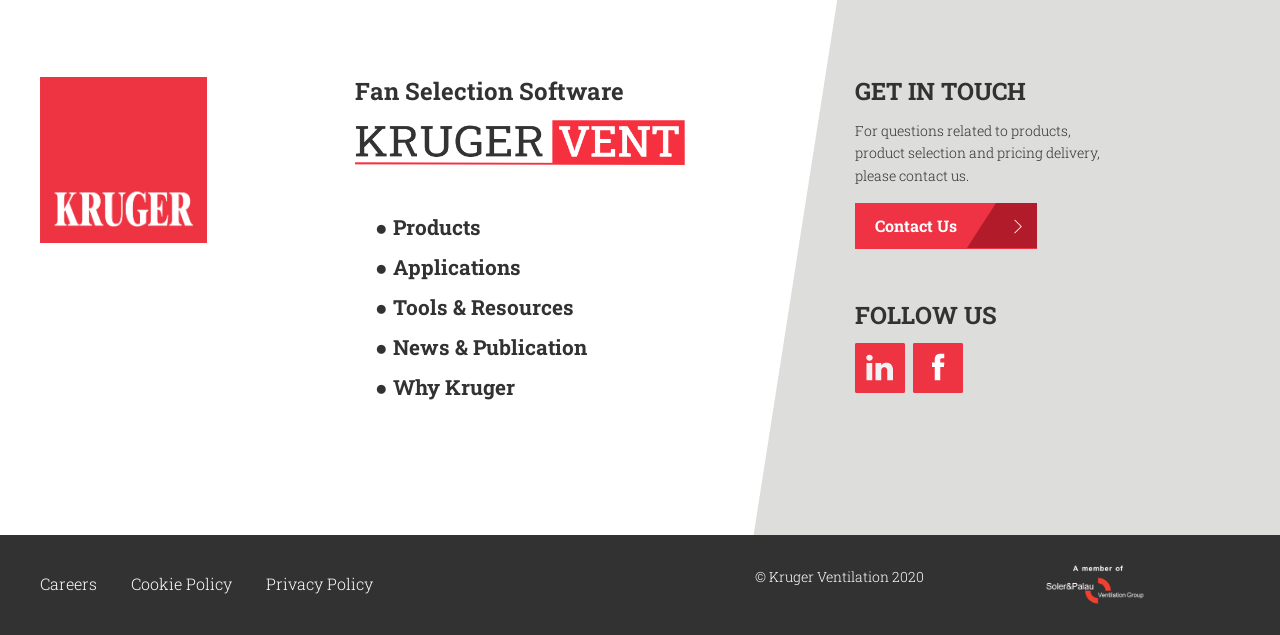How many main categories are listed on the webpage?
Refer to the image and respond with a one-word or short-phrase answer.

5